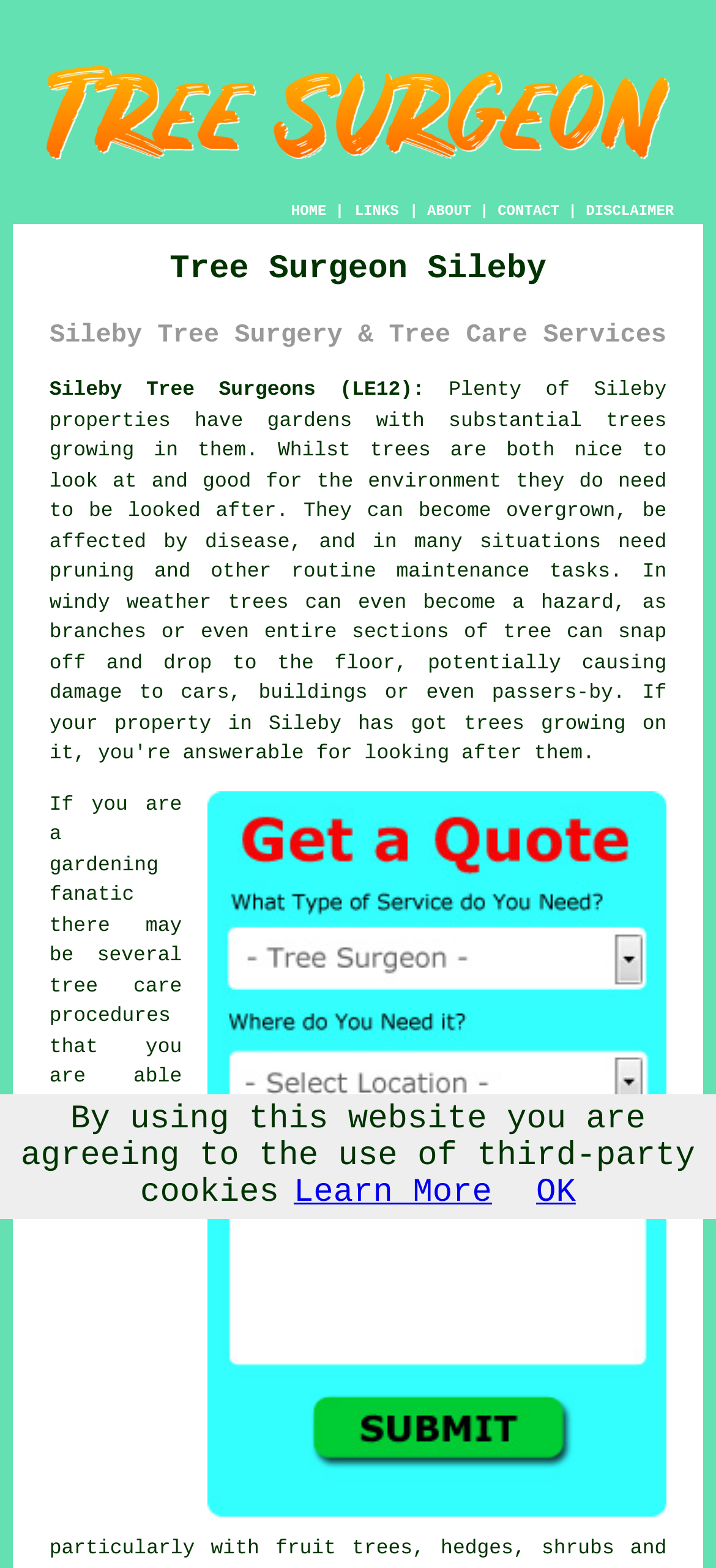Please identify the bounding box coordinates of the element on the webpage that should be clicked to follow this instruction: "Click the Sileby Tree Surgery Quotes link". The bounding box coordinates should be given as four float numbers between 0 and 1, formatted as [left, top, right, bottom].

[0.29, 0.951, 0.931, 0.974]